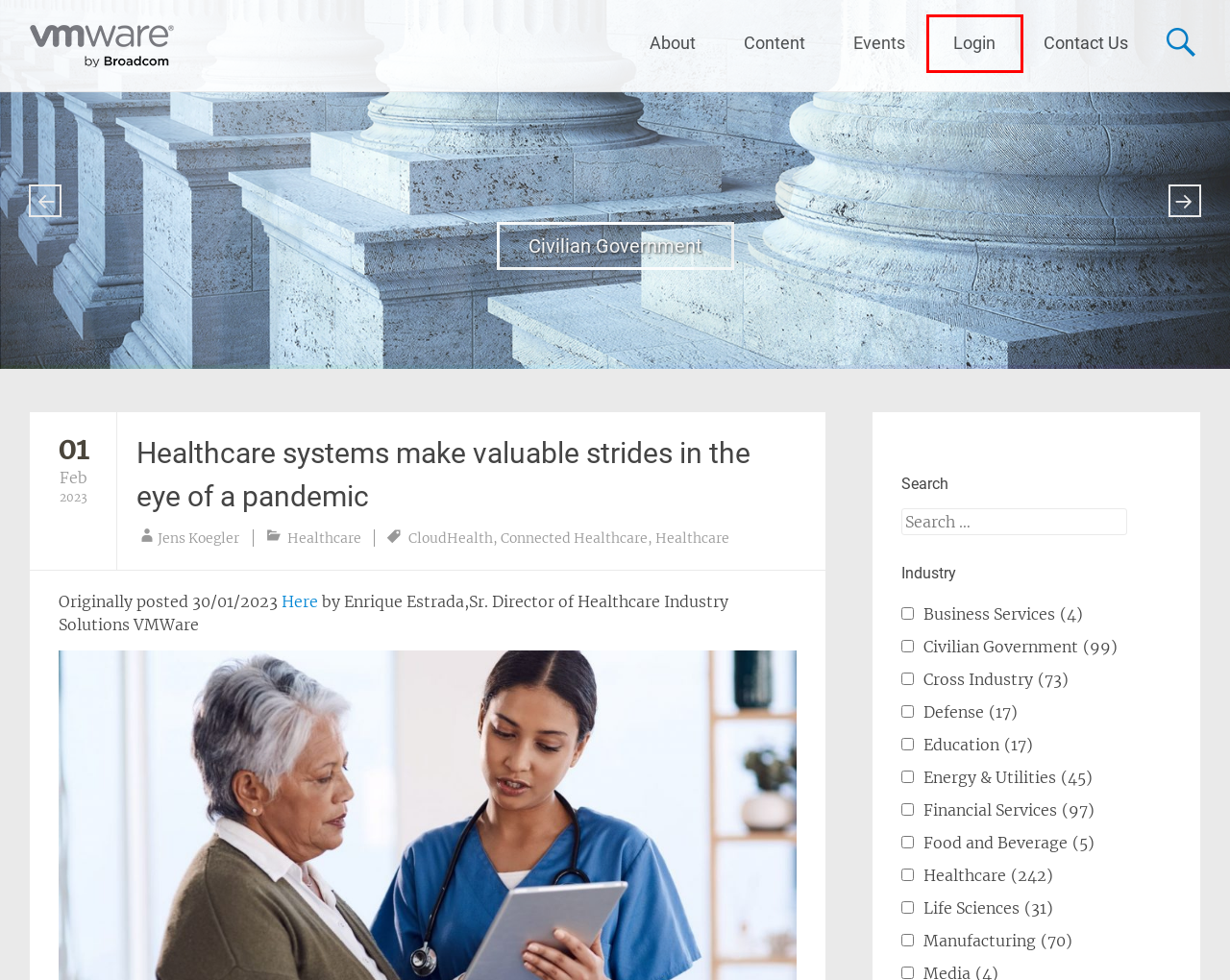You have a screenshot of a webpage with a red bounding box highlighting a UI element. Your task is to select the best webpage description that corresponds to the new webpage after clicking the element. Here are the descriptions:
A. Events from September 27, 2023 – May 15, 2023 – VMware Industry
B. Connected Healthcare – VMware Industry
C. Log In ‹ VMware Industry — WordPress
D. CloudHealth – VMware Industry
E. VMware Industry – VMware Industry
F. About – VMware Industry
G. Contact Us – VMware Industry
H. Content – VMware Industry

C